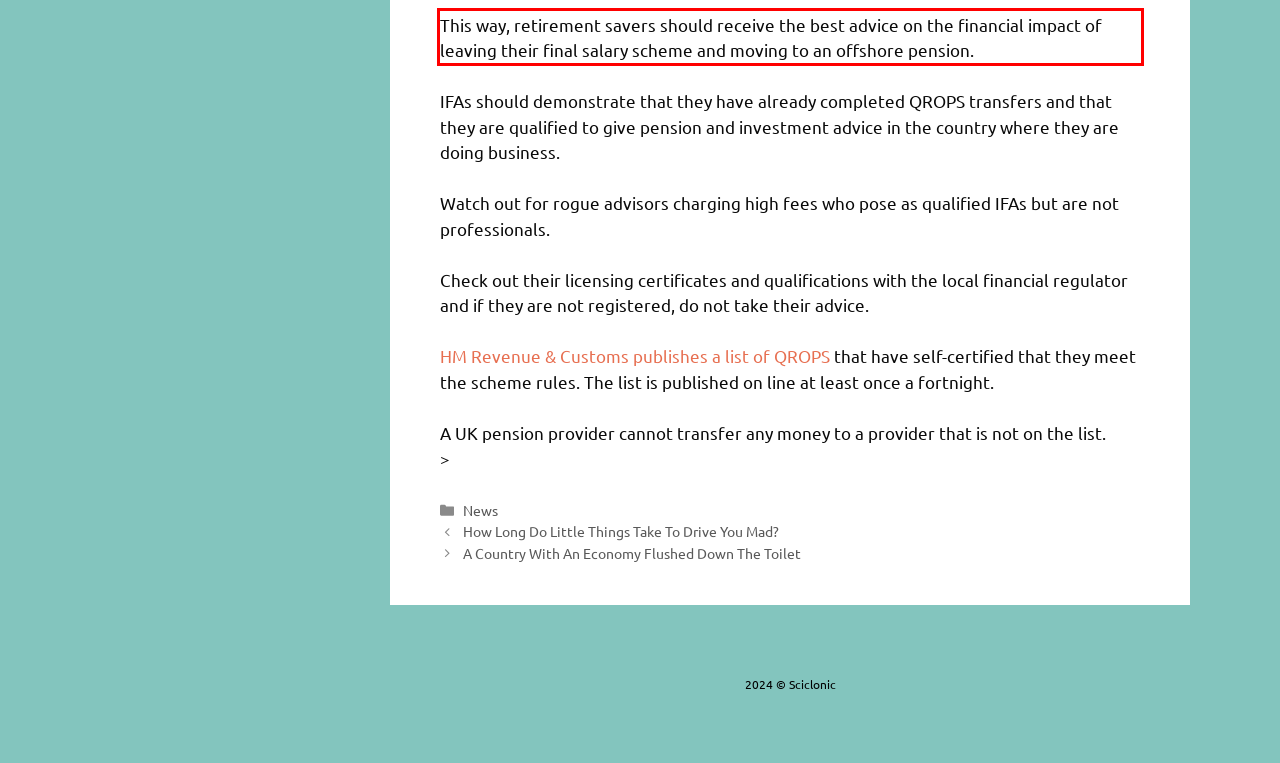Within the screenshot of the webpage, there is a red rectangle. Please recognize and generate the text content inside this red bounding box.

This way, retirement savers should receive the best advice on the financial impact of leaving their final salary scheme and moving to an offshore pension.